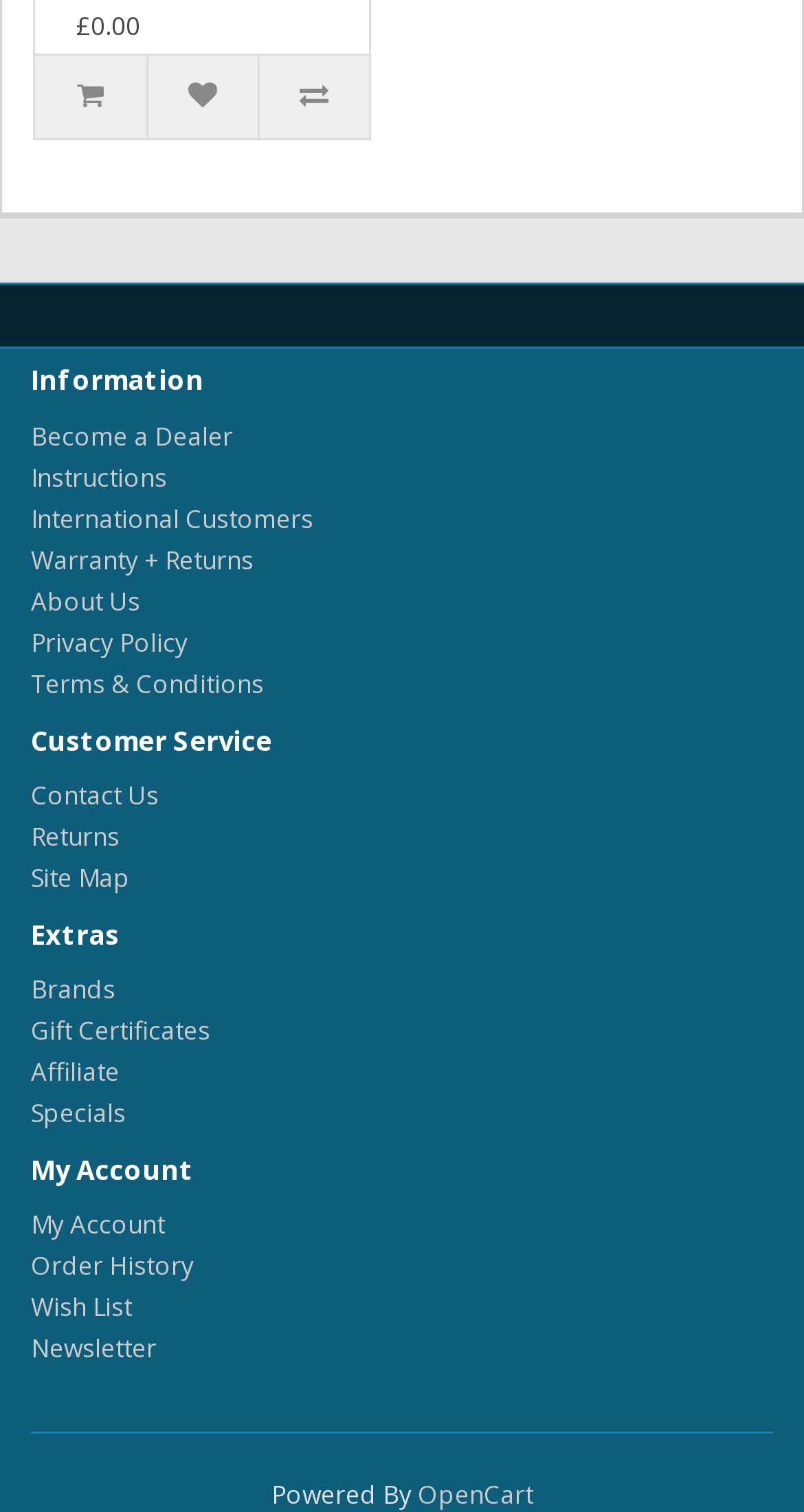Please identify the bounding box coordinates for the region that you need to click to follow this instruction: "View information".

[0.038, 0.242, 0.962, 0.261]